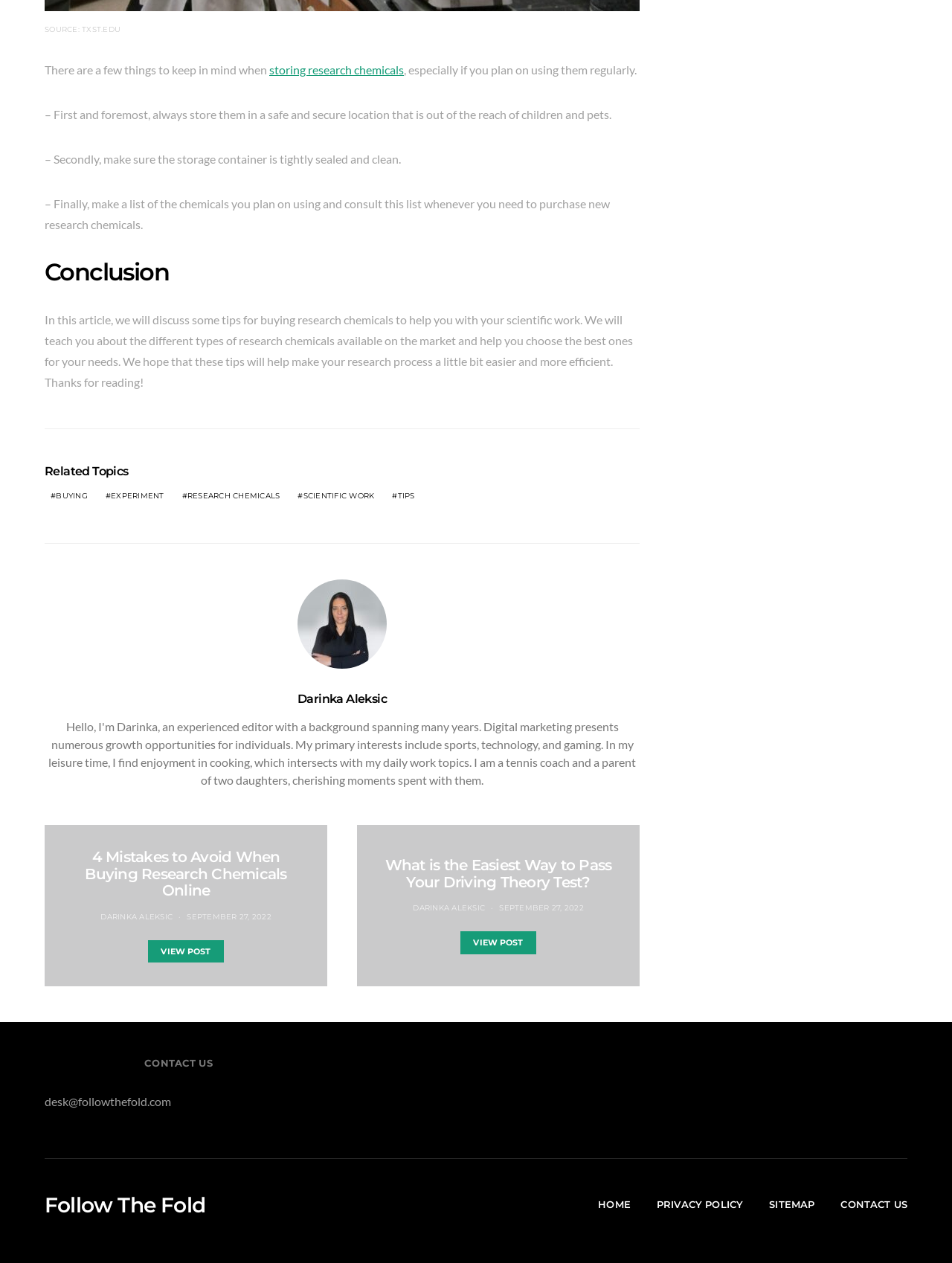What is the main topic of this article?
Based on the content of the image, thoroughly explain and answer the question.

The main topic of this article can be inferred from the content of the webpage, which discusses tips for buying research chemicals, storing them safely, and choosing the right ones for scientific work.